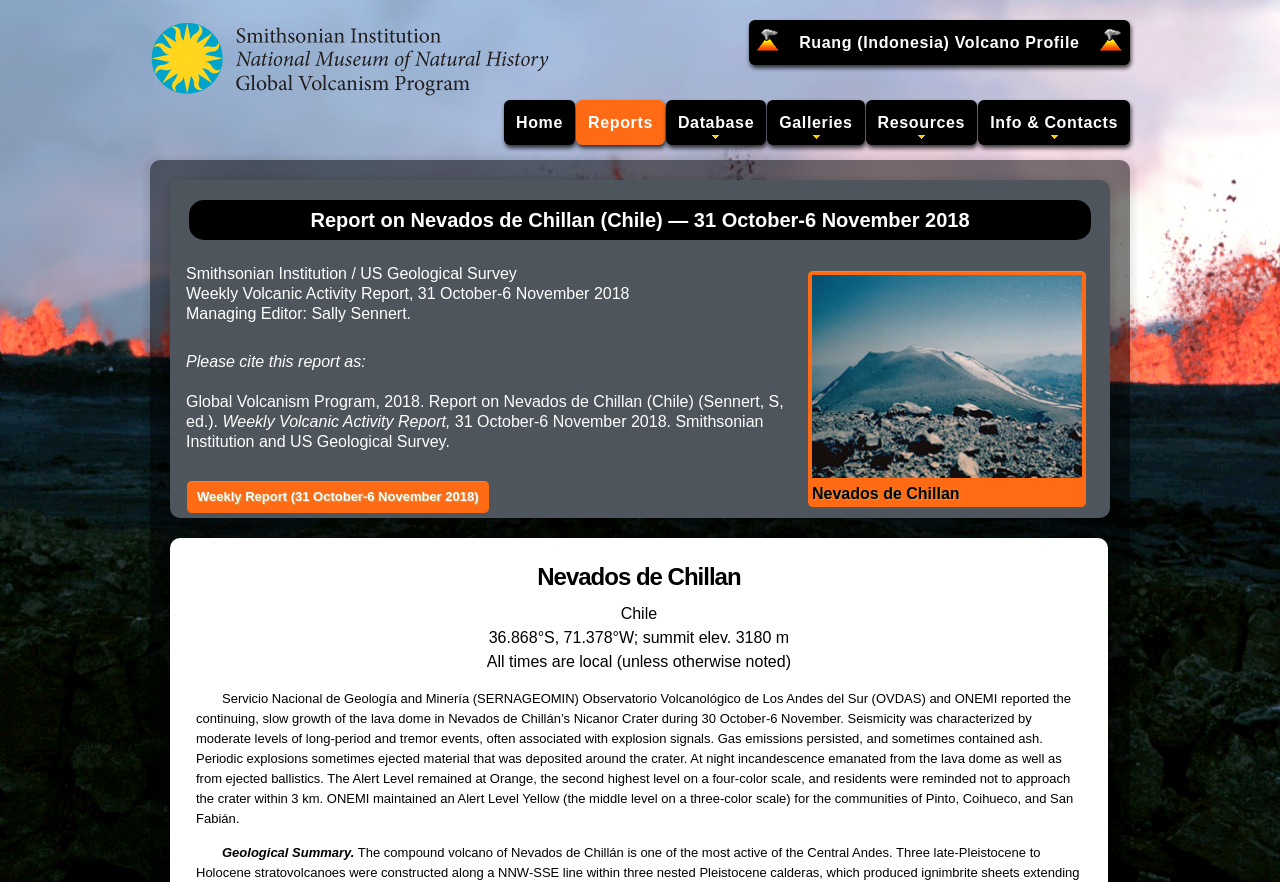Please find the bounding box coordinates of the element that must be clicked to perform the given instruction: "Follow on Facebook". The coordinates should be four float numbers from 0 to 1, i.e., [left, top, right, bottom].

None